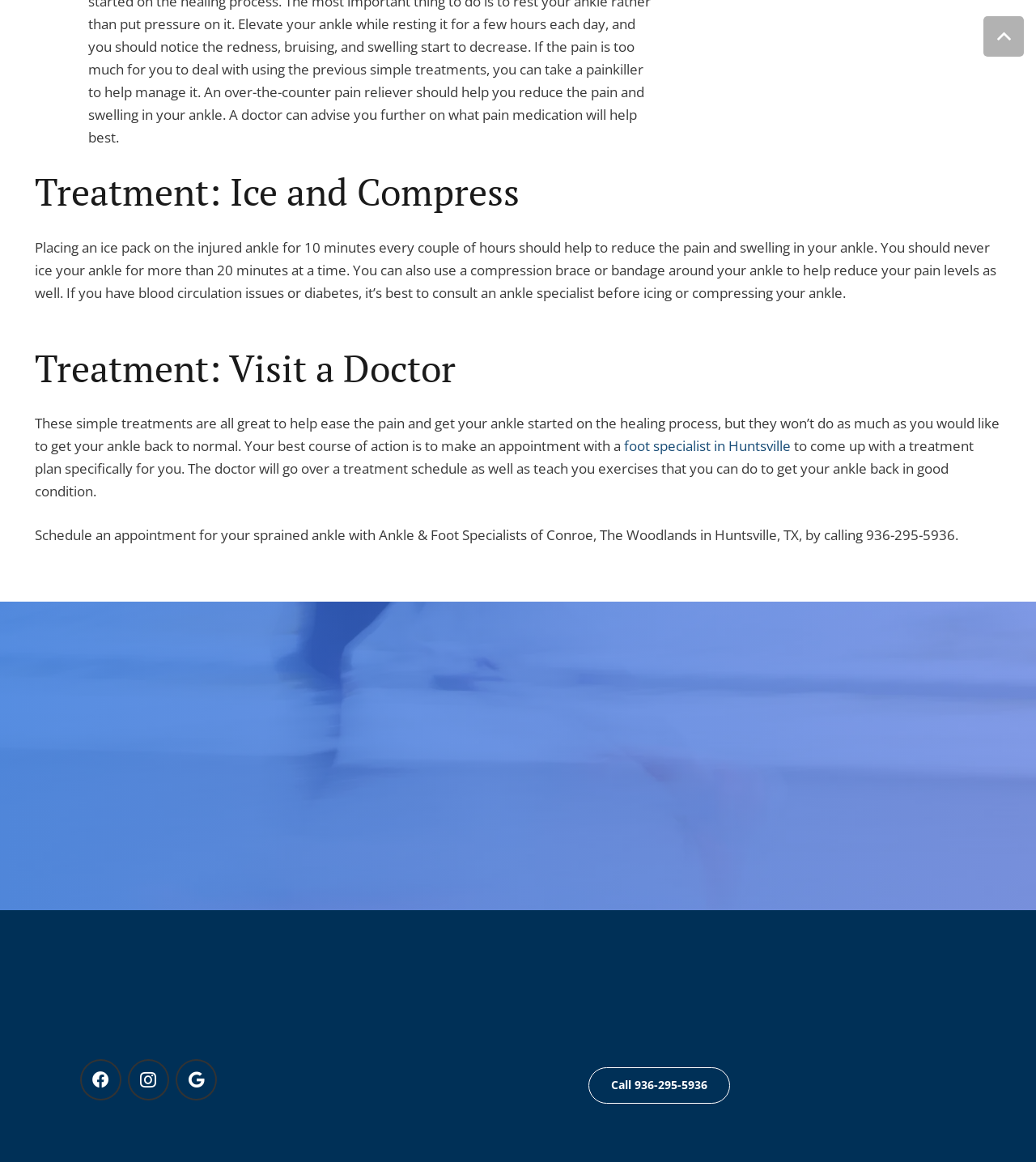What is the purpose of compressing an ankle?
Offer a detailed and full explanation in response to the question.

The webpage suggests using a compression brace or bandage around your ankle to help reduce your pain levels as well.